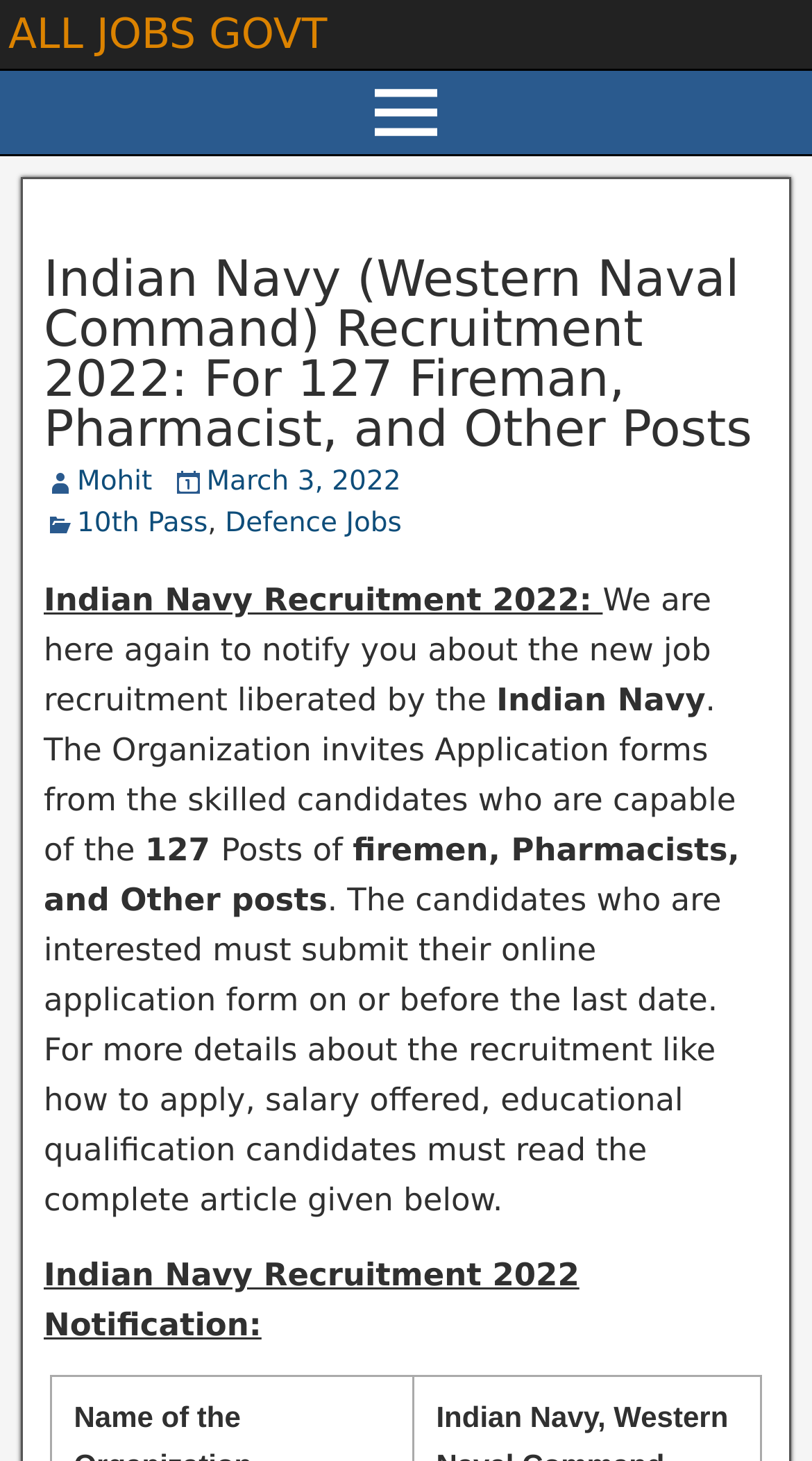Answer succinctly with a single word or phrase:
What is the last date to submit the online application form?

Not specified